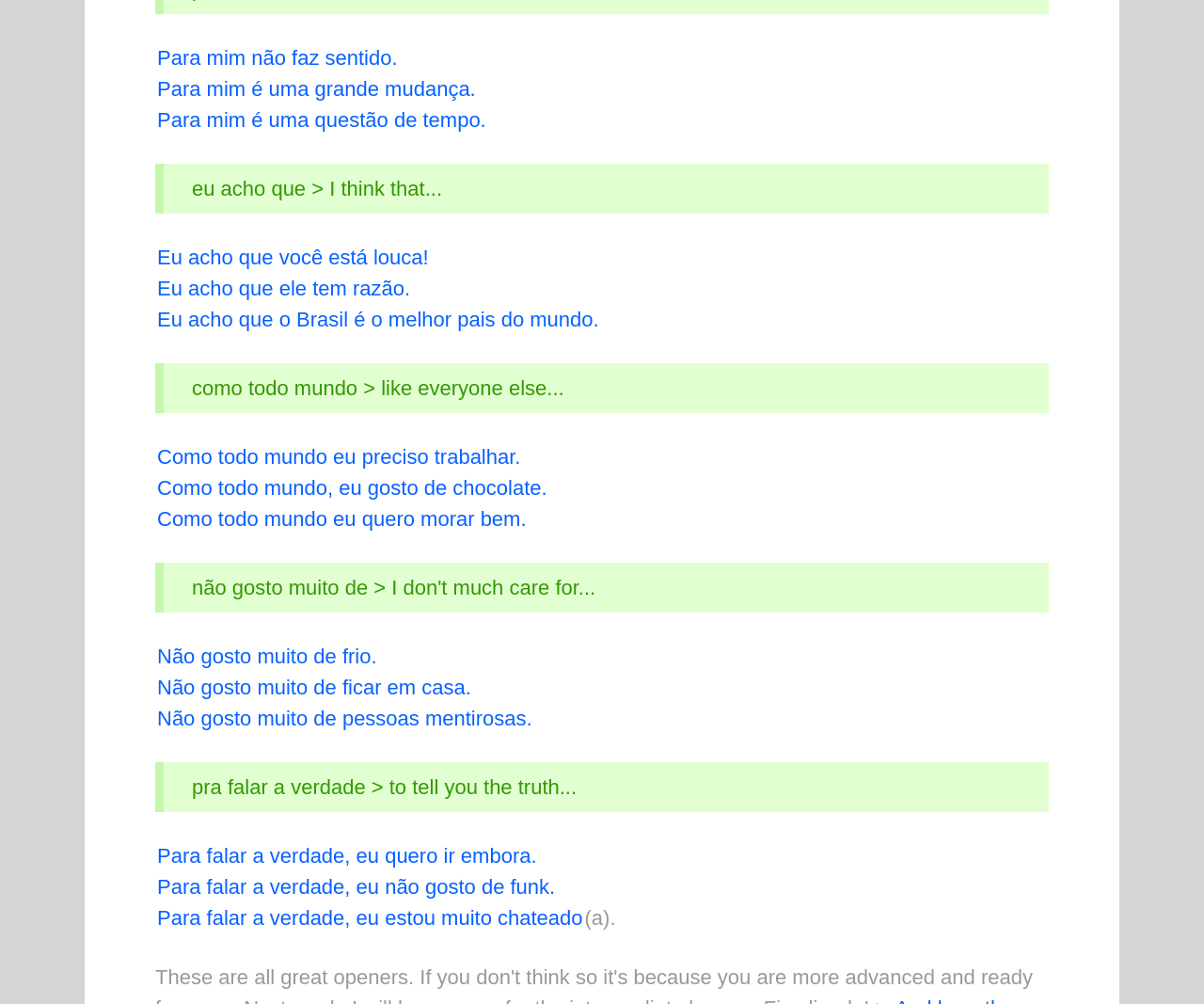What is the text of the last StaticText element?
Examine the image and give a concise answer in one word or a short phrase.

(a).